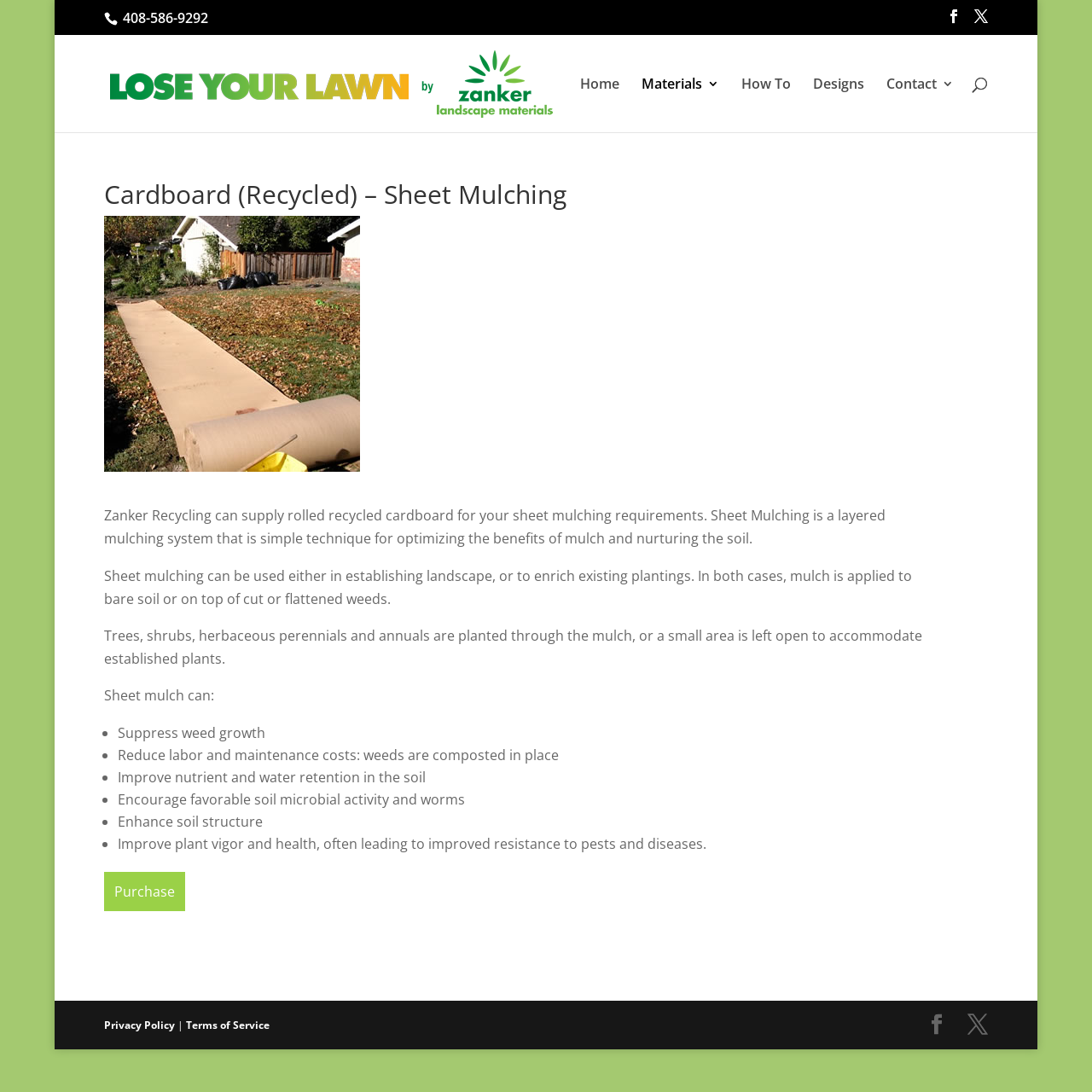Answer the question below with a single word or a brief phrase: 
What is the purpose of sheet mulching?

Optimizing mulch benefits